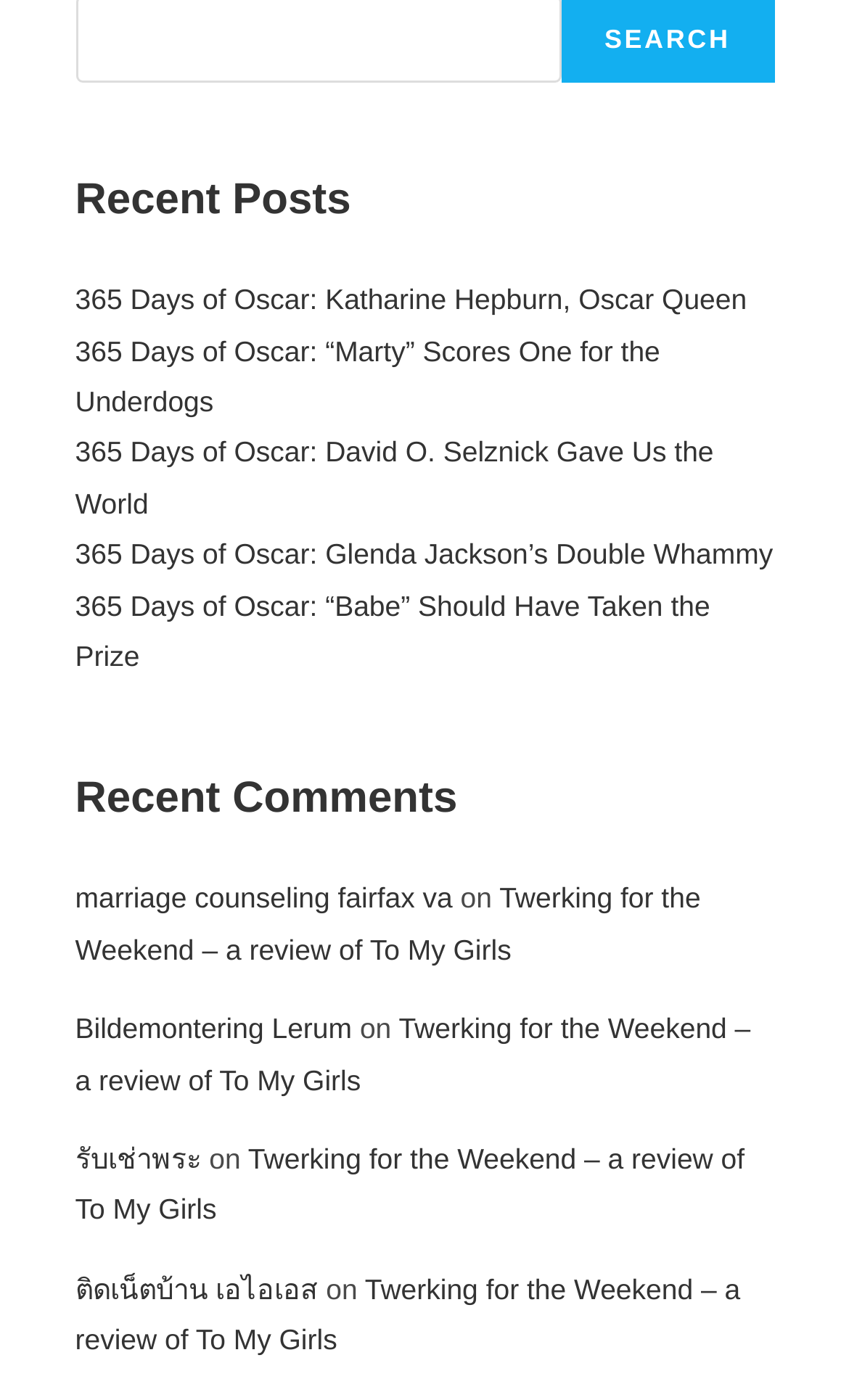What is the title of the first recent post?
Based on the content of the image, thoroughly explain and answer the question.

I looked at the first link under the 'Recent Posts' heading and found the title '365 Days of Oscar: Katharine Hepburn, Oscar Queen'.